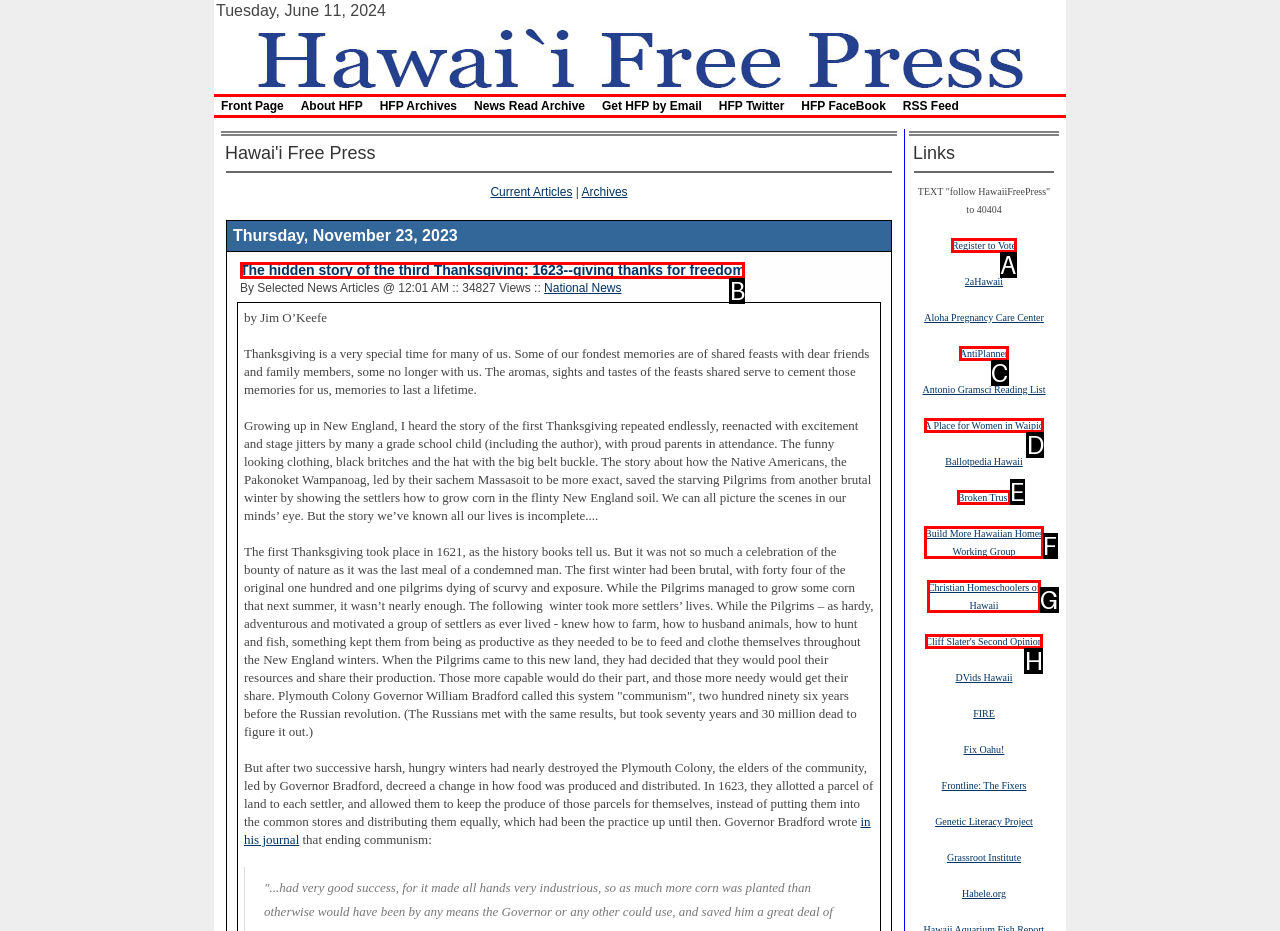Which HTML element matches the description: Register to Vote the best? Answer directly with the letter of the chosen option.

A